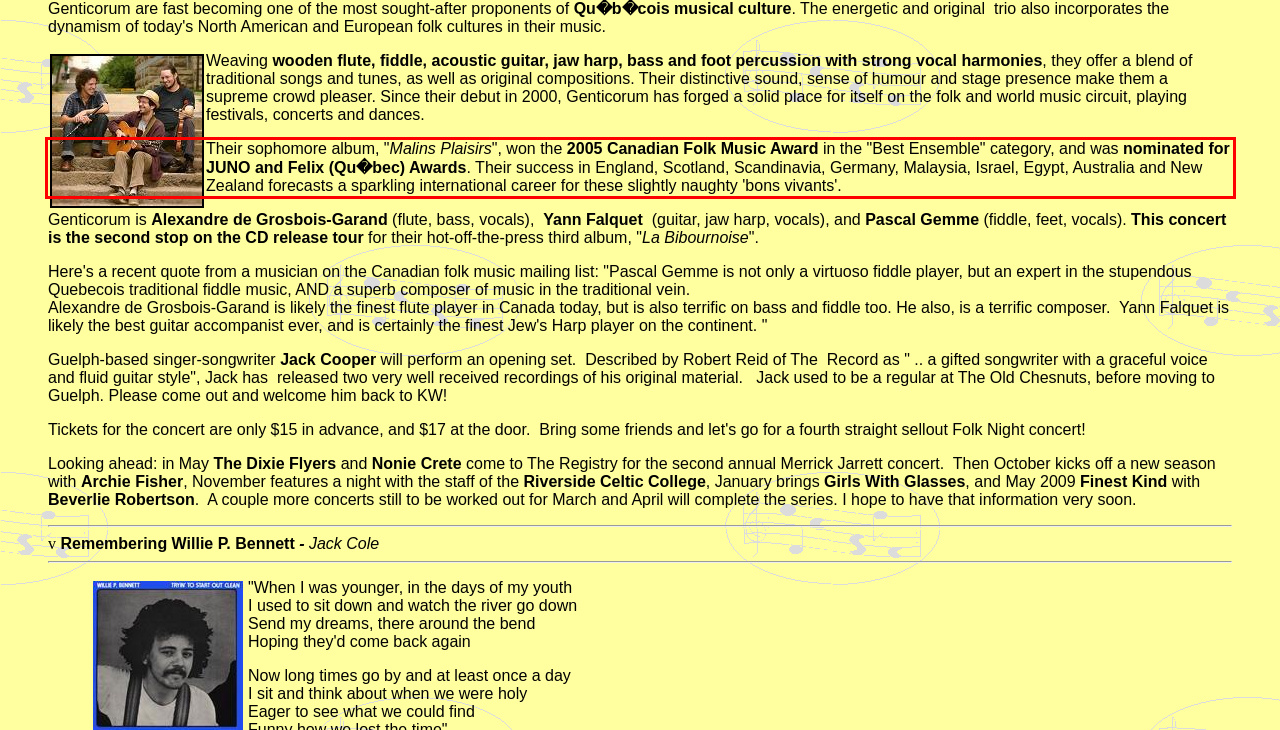Please examine the webpage screenshot containing a red bounding box and use OCR to recognize and output the text inside the red bounding box.

Their sophomore album, "Malins Plaisirs", won the 2005 Canadian Folk Music Award in the "Best Ensemble" category, and was nominated for JUNO and Felix (Qu�bec) Awards. Their success in England, Scotland, Scandinavia, Germany, Malaysia, Israel, Egypt, Australia and New Zealand forecasts a sparkling international career for these slightly naughty 'bons vivants'.